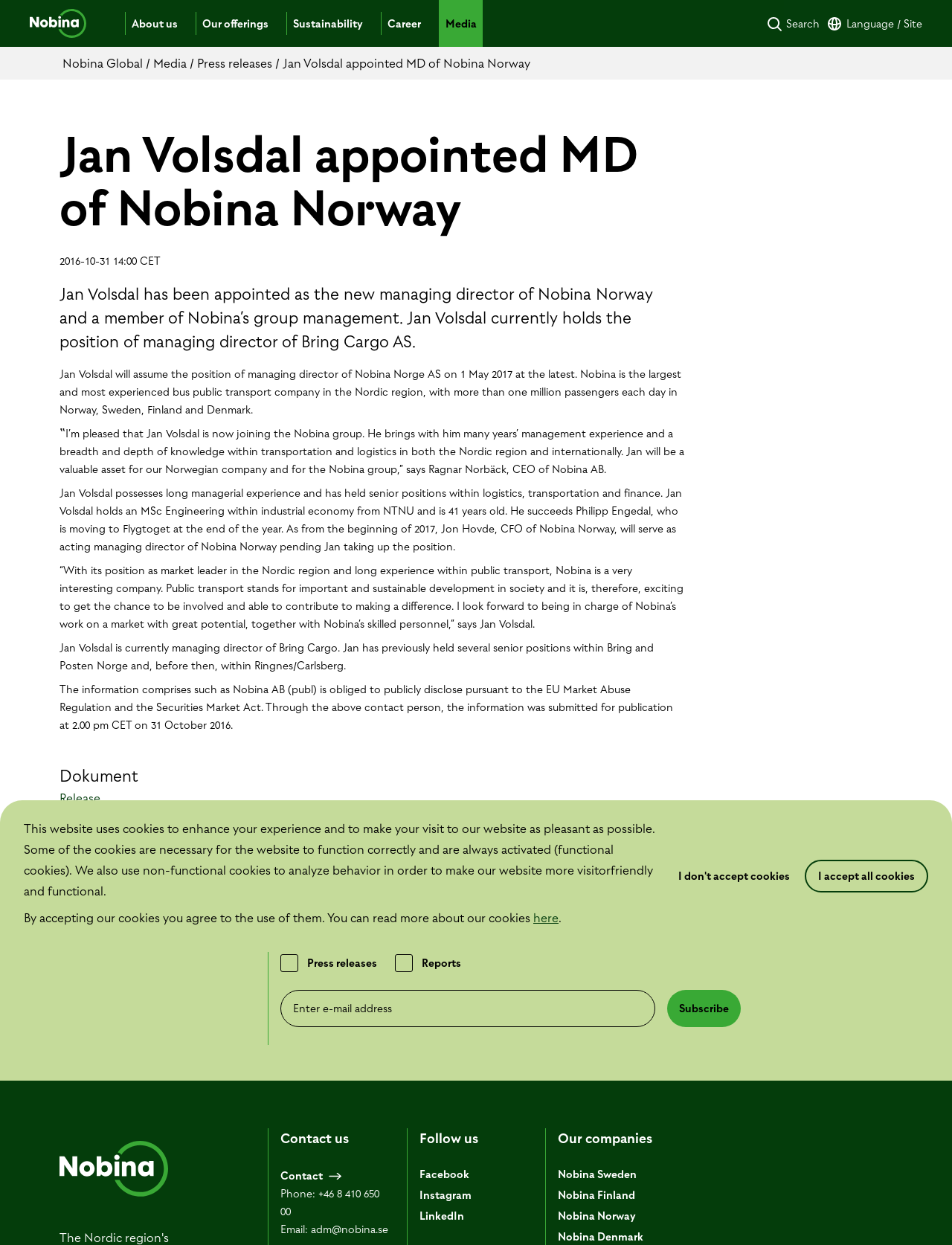Answer in one word or a short phrase: 
What is the phone number to contact Nobina?

+46 8 410 650 00